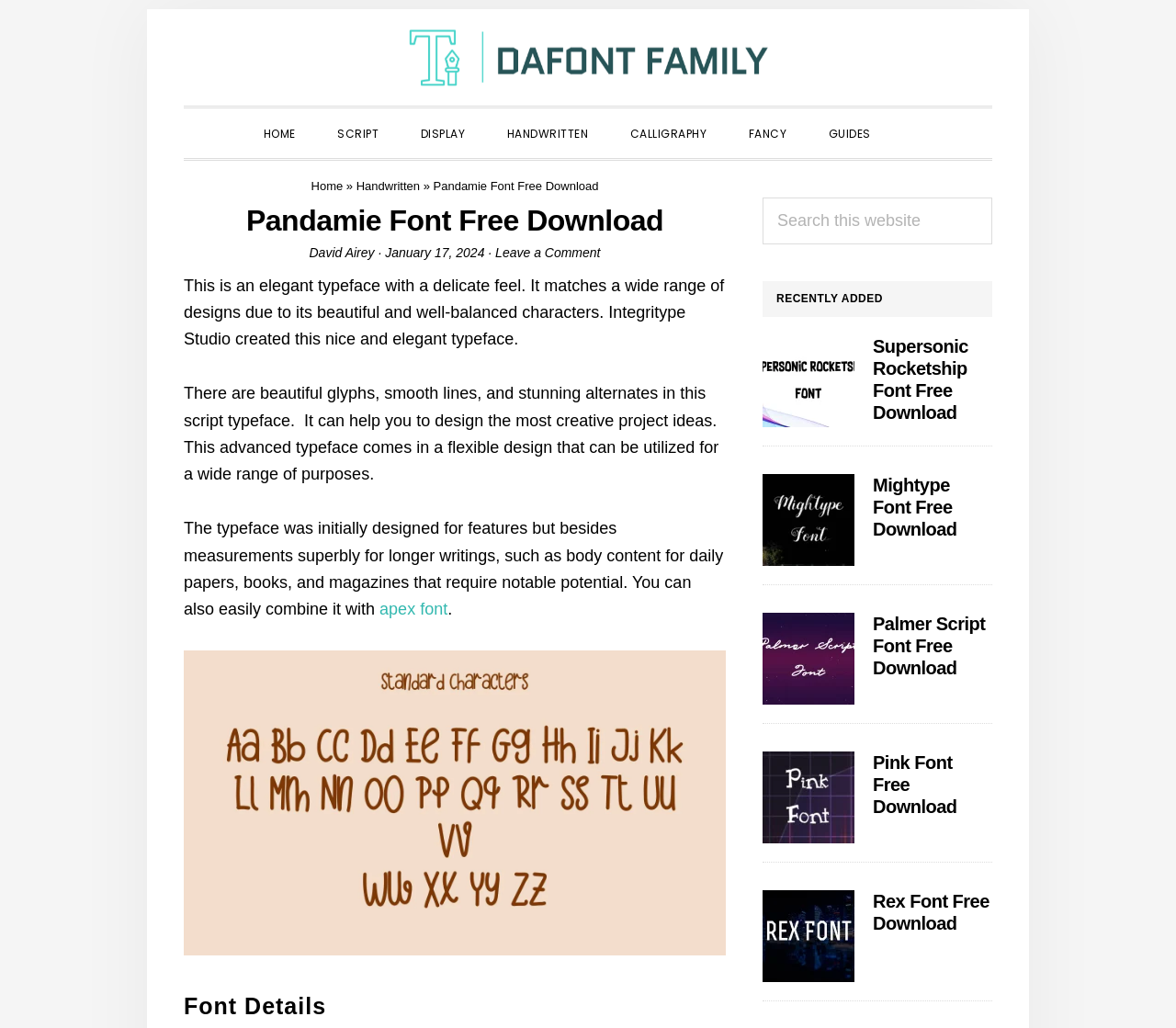Determine the bounding box coordinates of the region that needs to be clicked to achieve the task: "Search this website".

[0.648, 0.192, 0.844, 0.238]